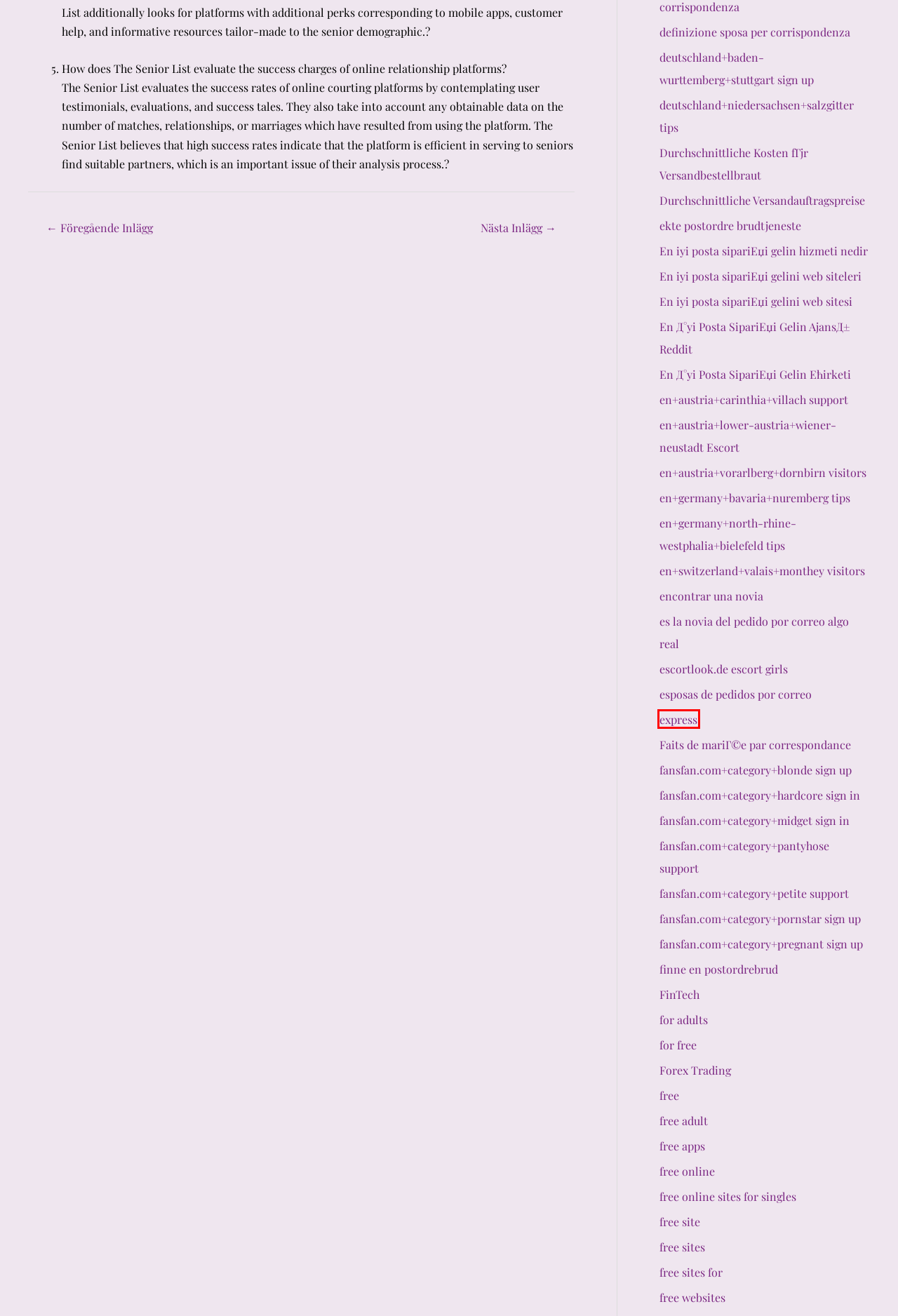A screenshot of a webpage is given with a red bounding box around a UI element. Choose the description that best matches the new webpage shown after clicking the element within the red bounding box. Here are the candidates:
A. fansfan.com+category+hardcore sign in – Livscoachakademin
B. en+austria+carinthia+villach support – Livscoachakademin
C. encontrar una novia – Livscoachakademin
D. Faits de mariГ©e par correspondance – Livscoachakademin
E. express – Livscoachakademin
F. free sites for – Livscoachakademin
G. free apps – Livscoachakademin
H. en+germany+north-rhine-westphalia+bielefeld tips – Livscoachakademin

E